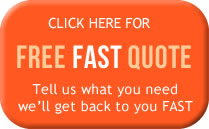What is the purpose of the button's bright orange color?
Using the image as a reference, give an elaborate response to the question.

The purpose of the button's bright orange color is to stand out against typical web backgrounds, making it easily noticeable and inviting users to engage with the website.